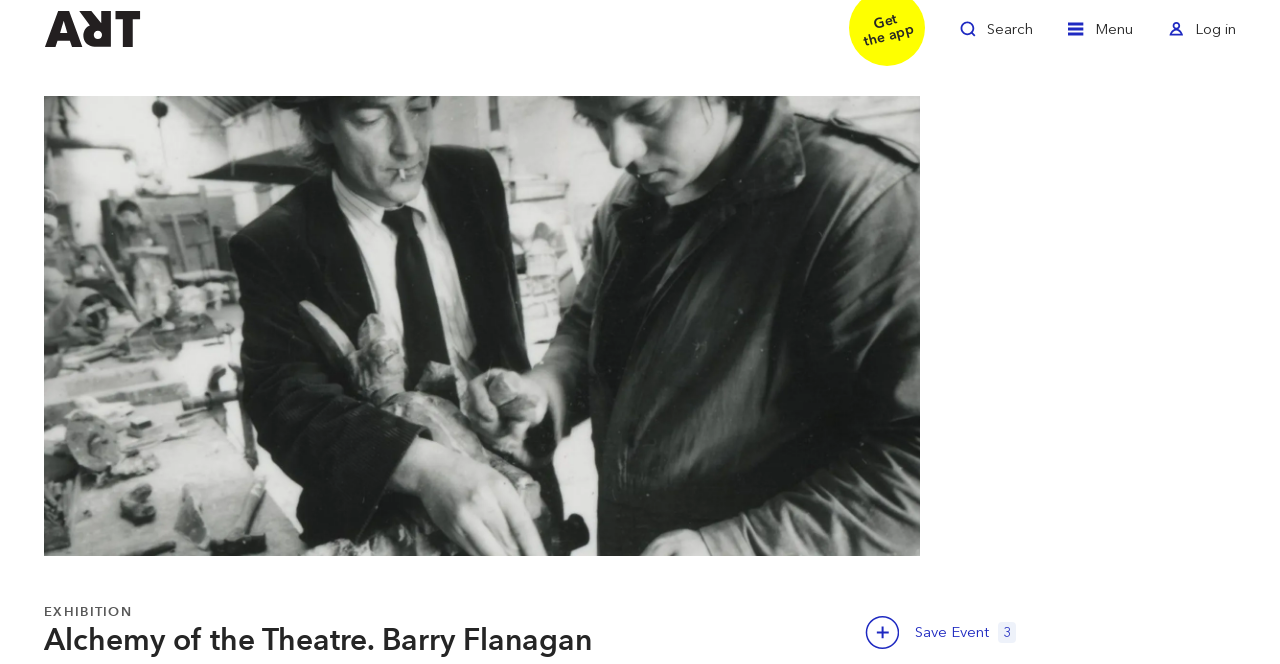Reply to the question with a single word or phrase:
What is the name of the artist featured in the exhibition?

Barry Flanagan